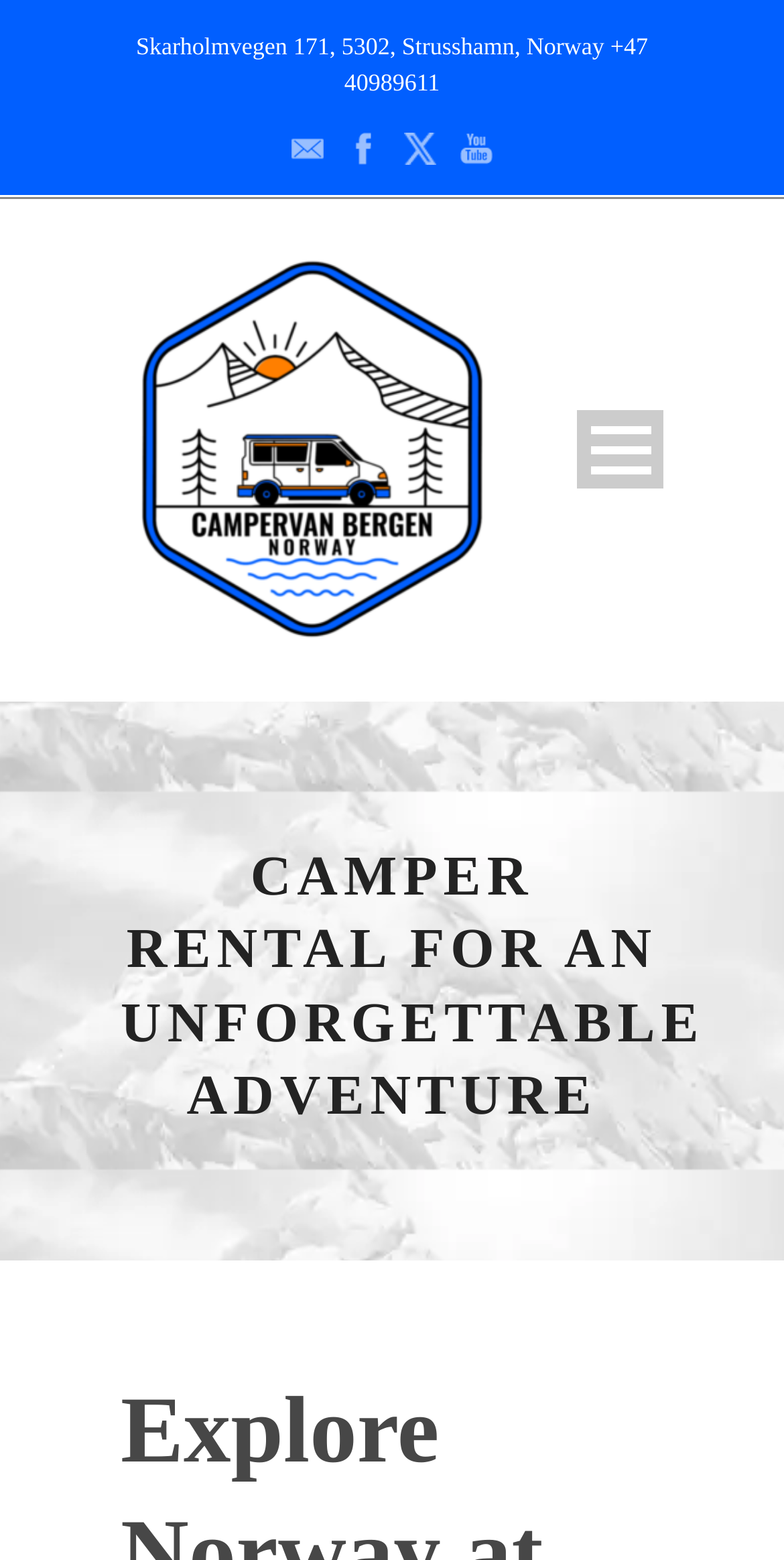Find the bounding box coordinates of the clickable area required to complete the following action: "Contact us via email".

[0.372, 0.08, 0.413, 0.108]